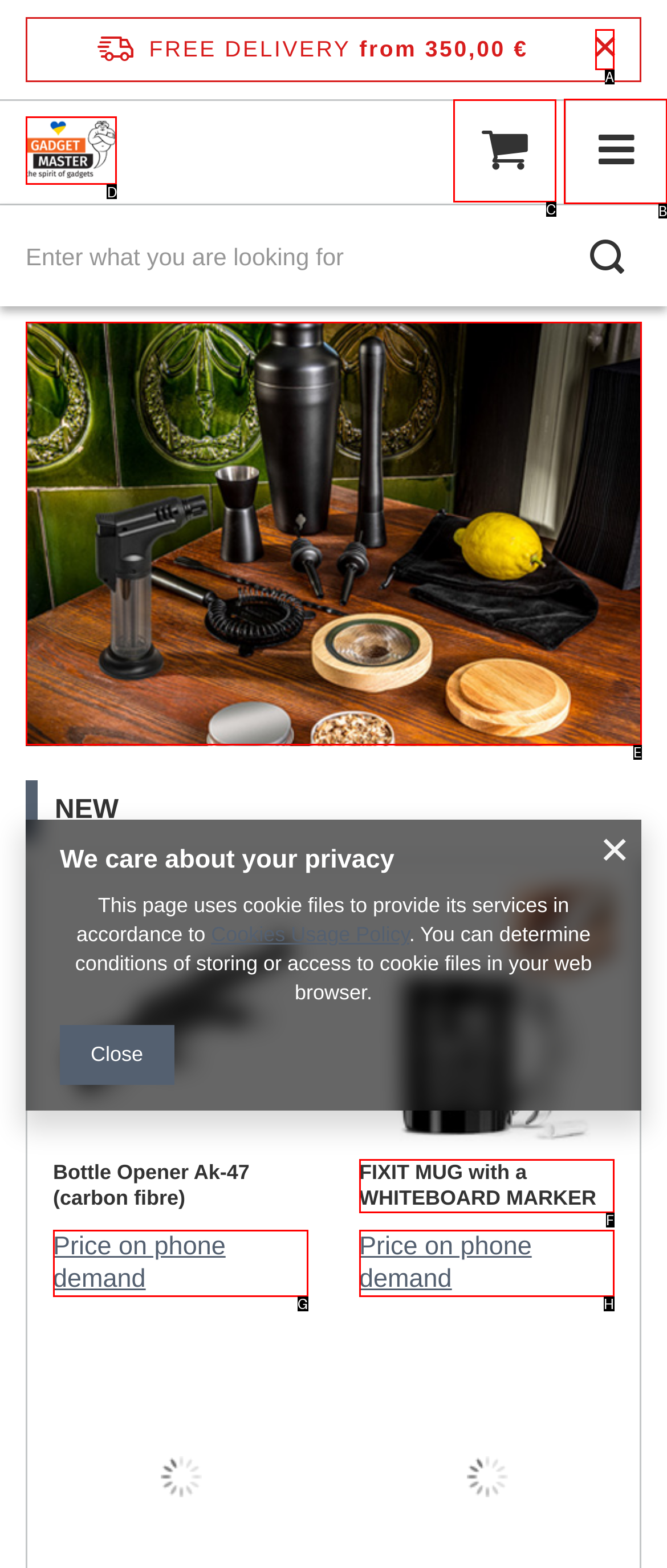For the instruction: Open the menu, which HTML element should be clicked?
Respond with the letter of the appropriate option from the choices given.

B